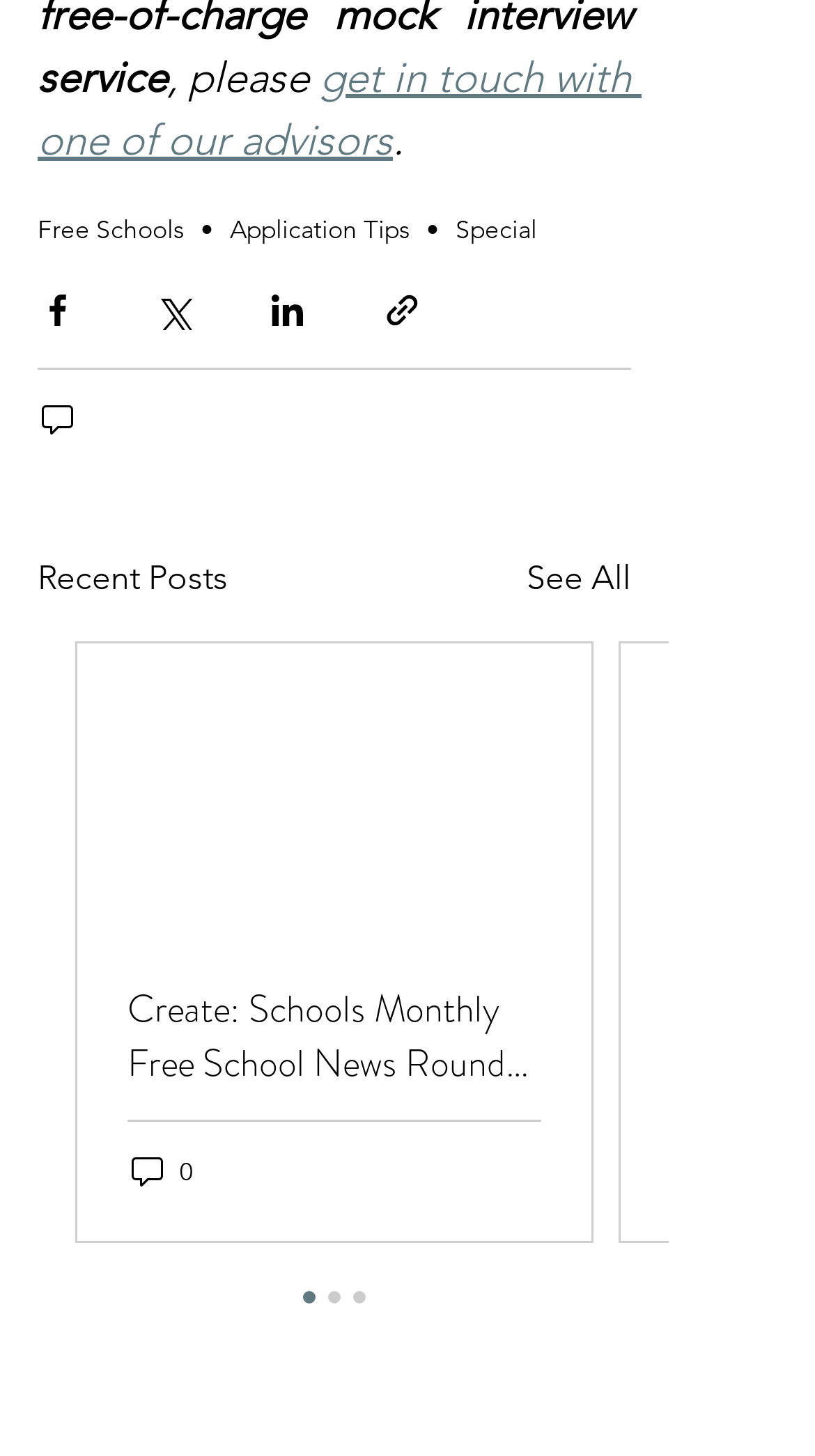Given the description "aria-label="Share via Twitter"", determine the bounding box of the corresponding UI element.

[0.187, 0.199, 0.236, 0.226]